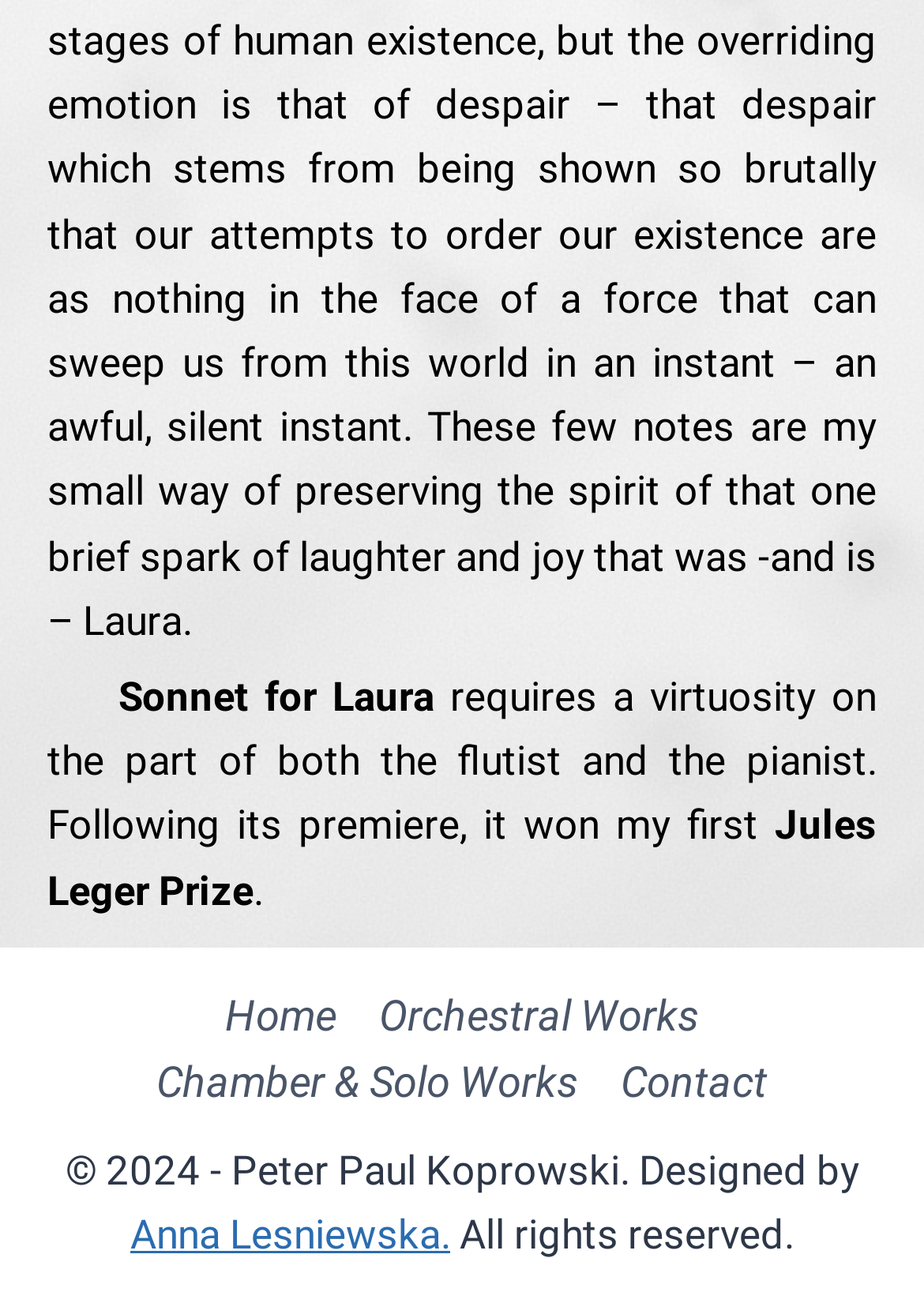What prize did the sonnet win?
Please provide a single word or phrase answer based on the image.

Jules Leger Prize